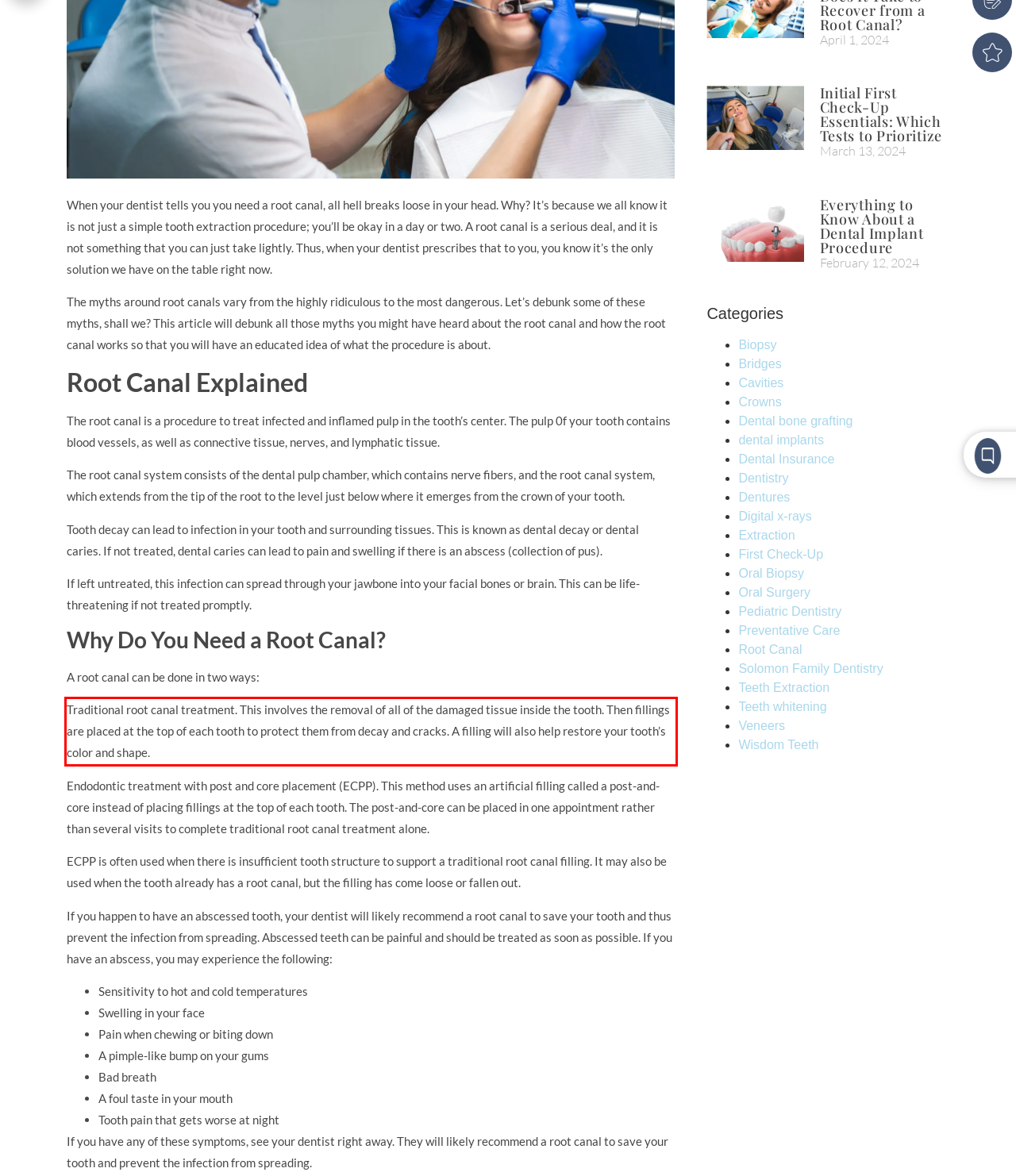Given the screenshot of a webpage, identify the red rectangle bounding box and recognize the text content inside it, generating the extracted text.

Traditional root canal treatment. This involves the removal of all of the damaged tissue inside the tooth. Then fillings are placed at the top of each tooth to protect them from decay and cracks. A filling will also help restore your tooth’s color and shape.